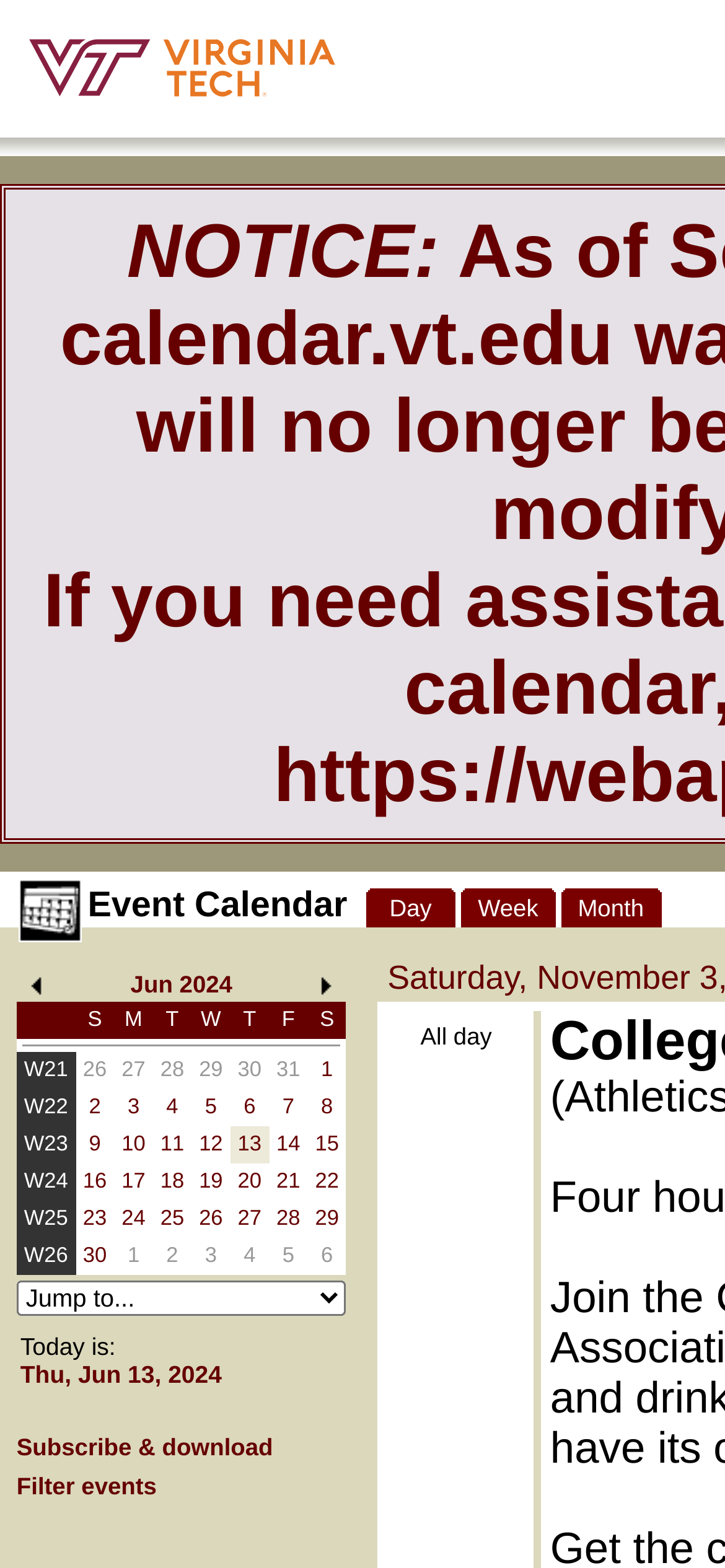Please provide a comprehensive answer to the question below using the information from the image: How many table rows are in the calendar table?

The calendar table has 3 table rows, which are identified by the LayoutTableRow elements with IDs 523, 524, and 525. Each row contains multiple table cells with different contents, such as dates, links, and images.